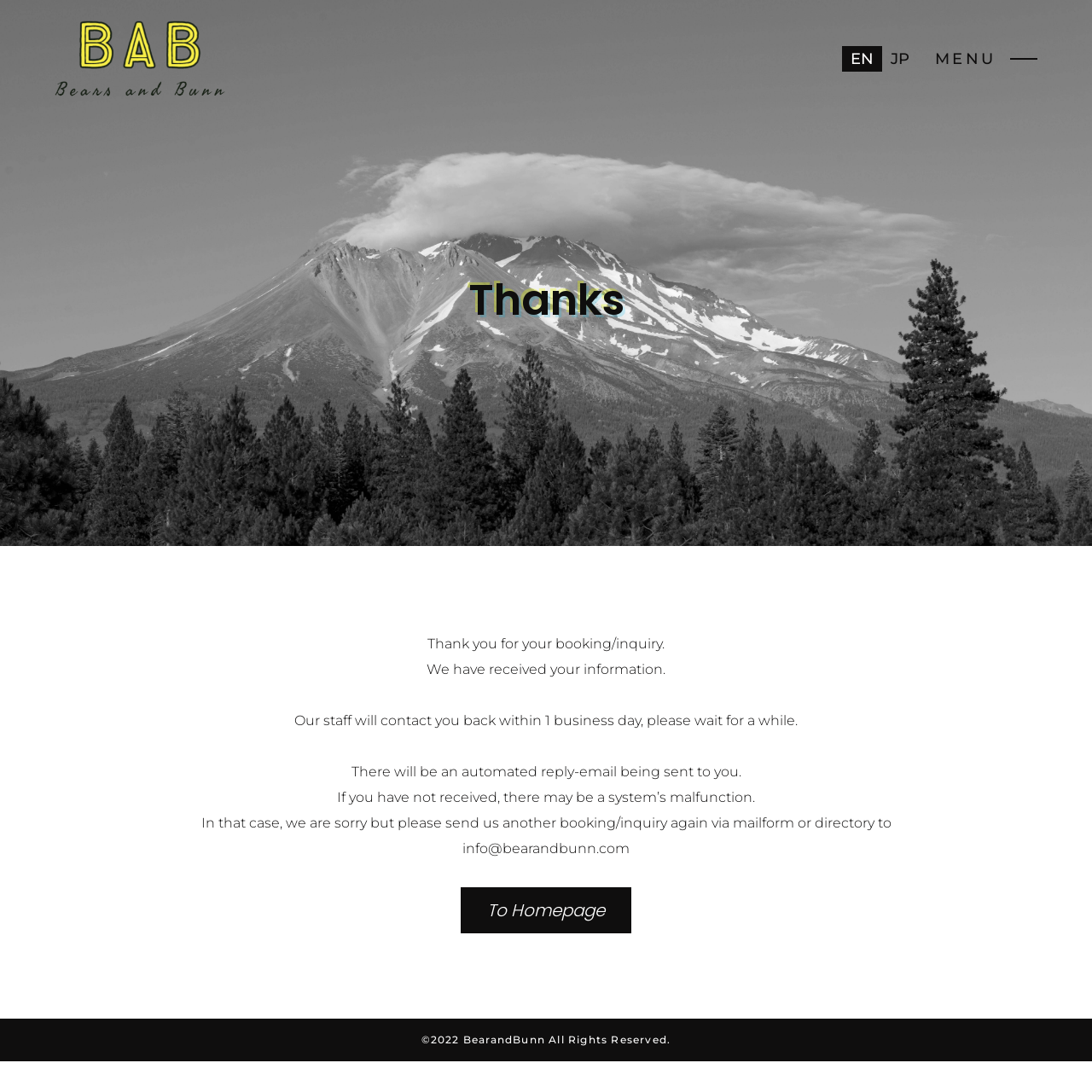What is the company name?
Using the image, give a concise answer in the form of a single word or short phrase.

BearandBunn